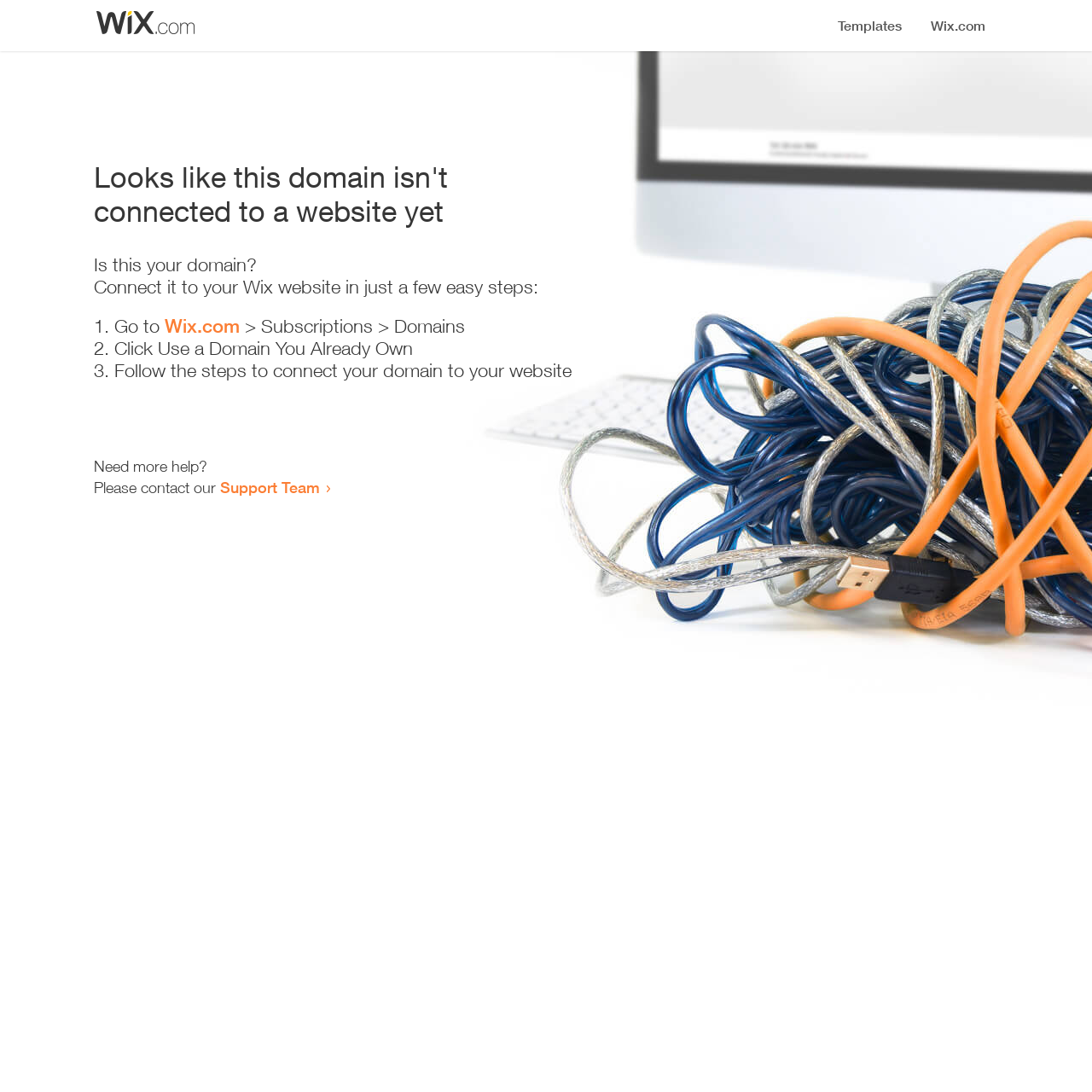Determine the bounding box for the UI element that matches this description: "Support Team".

[0.202, 0.438, 0.293, 0.455]